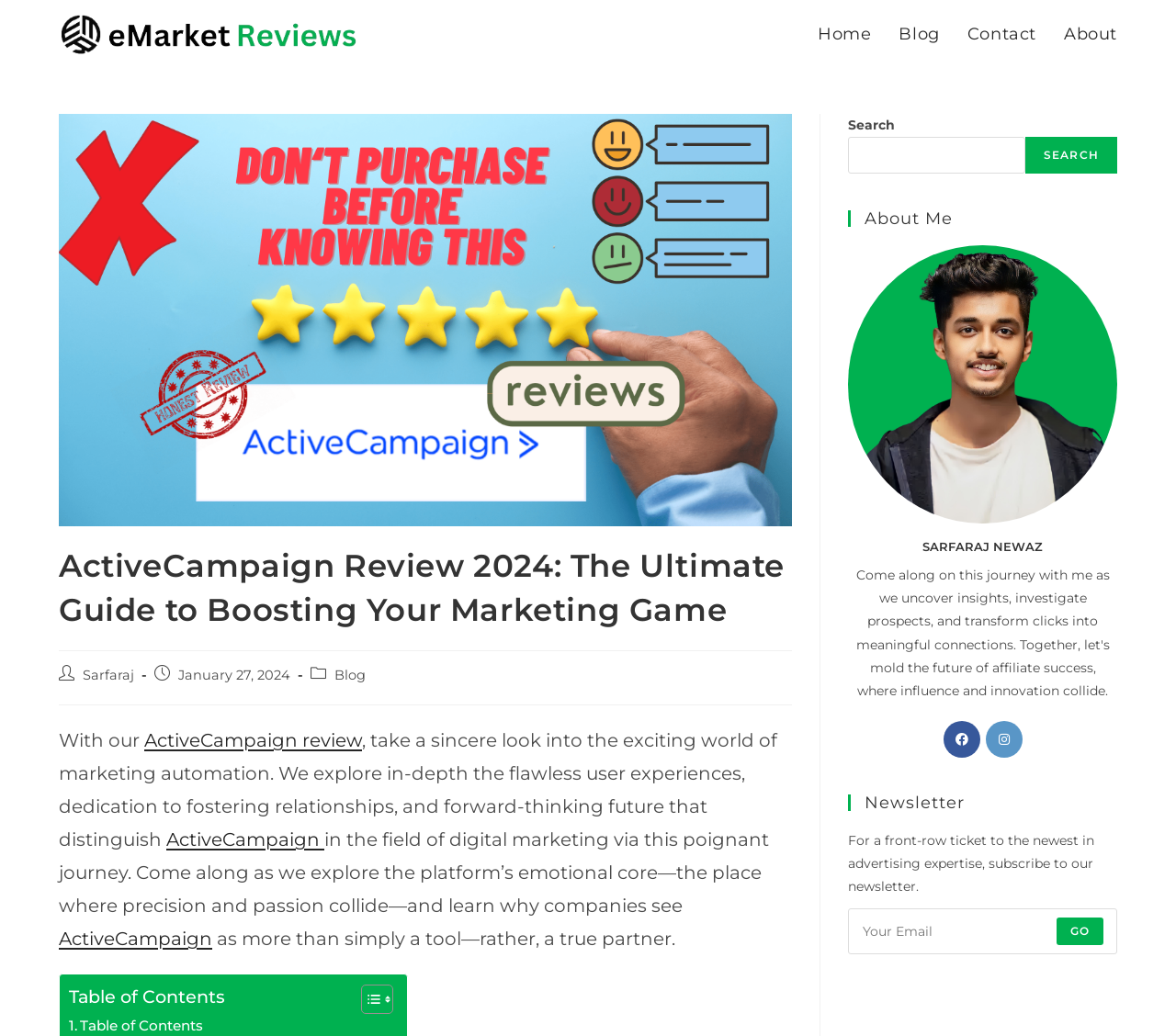What is the name of the author of the post?
Provide a detailed answer to the question using information from the image.

The author's name can be found in the section below the header, where it says 'Post author:' followed by the link 'Sarfaraj'.